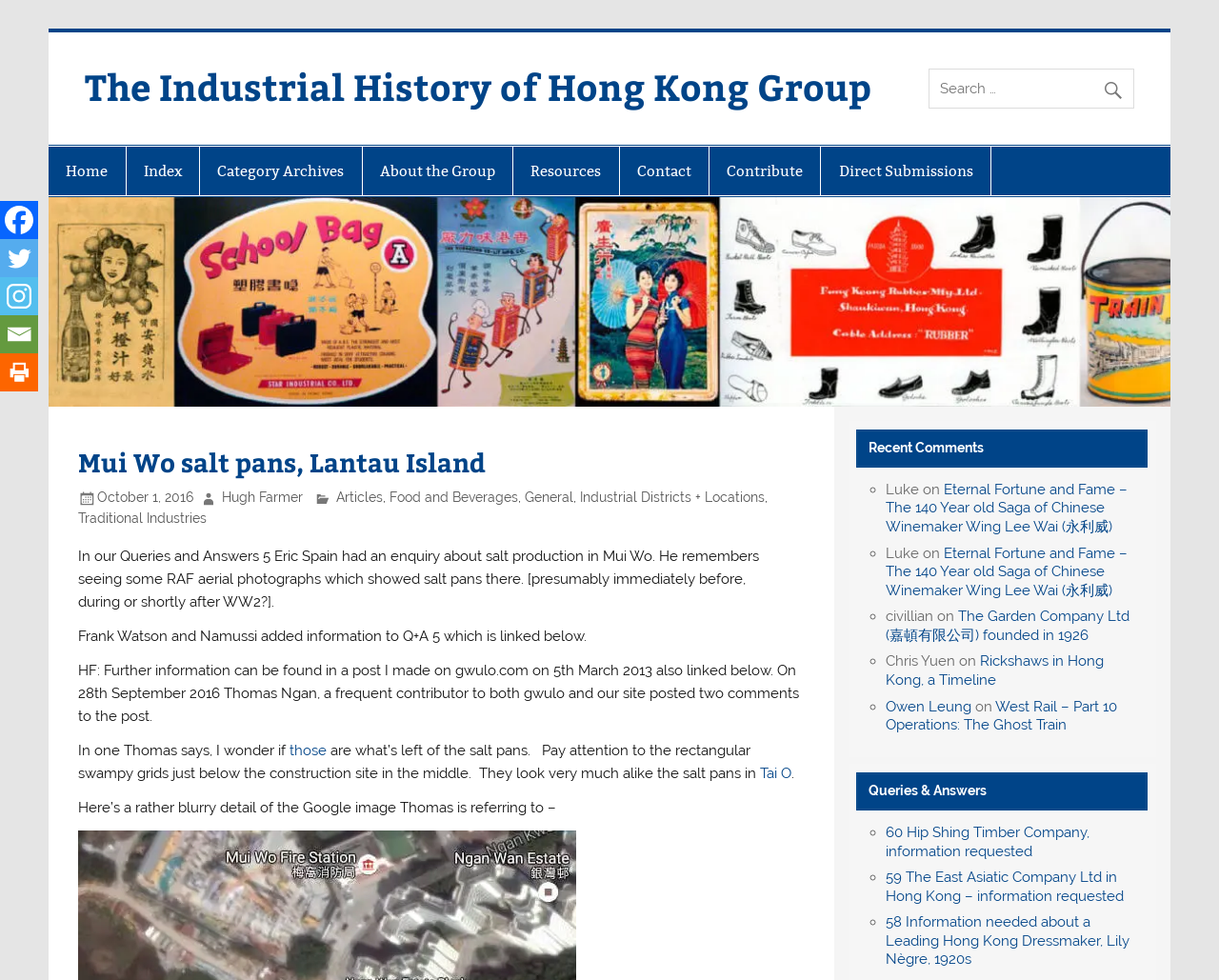Please answer the following query using a single word or phrase: 
How many recent comments are listed?

5